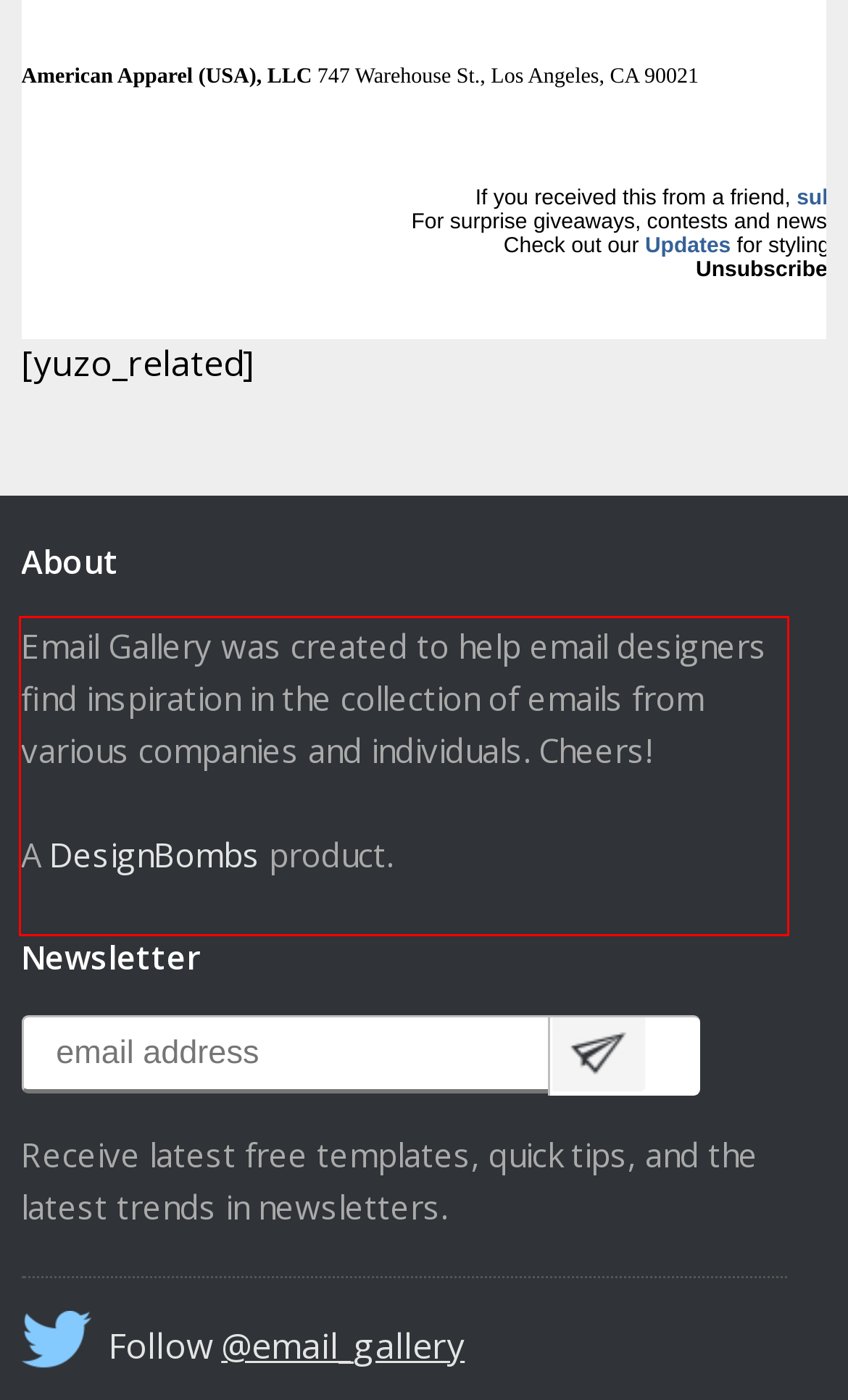Please perform OCR on the UI element surrounded by the red bounding box in the given webpage screenshot and extract its text content.

Email Gallery was created to help email designers find inspiration in the collection of emails from various companies and individuals. Cheers! A DesignBombs product.